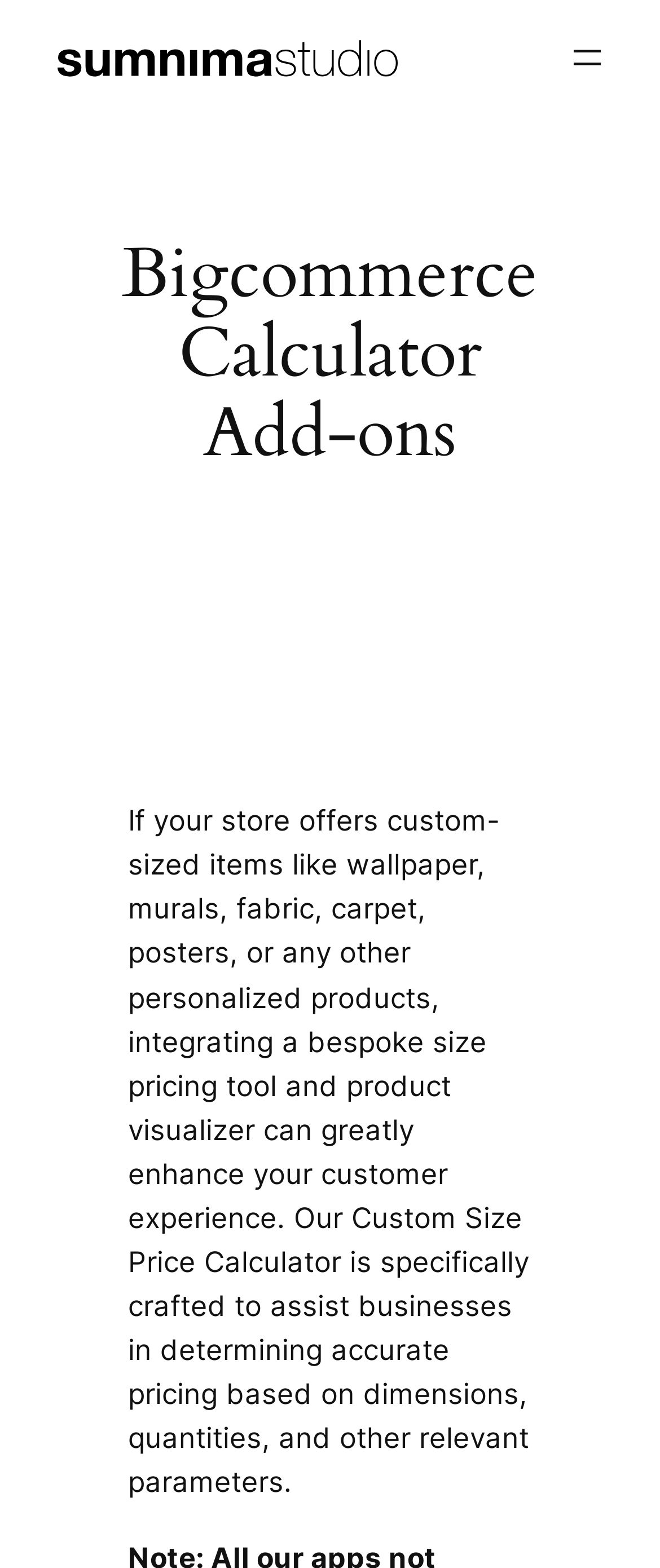Identify the bounding box coordinates of the HTML element based on this description: "Home".

None